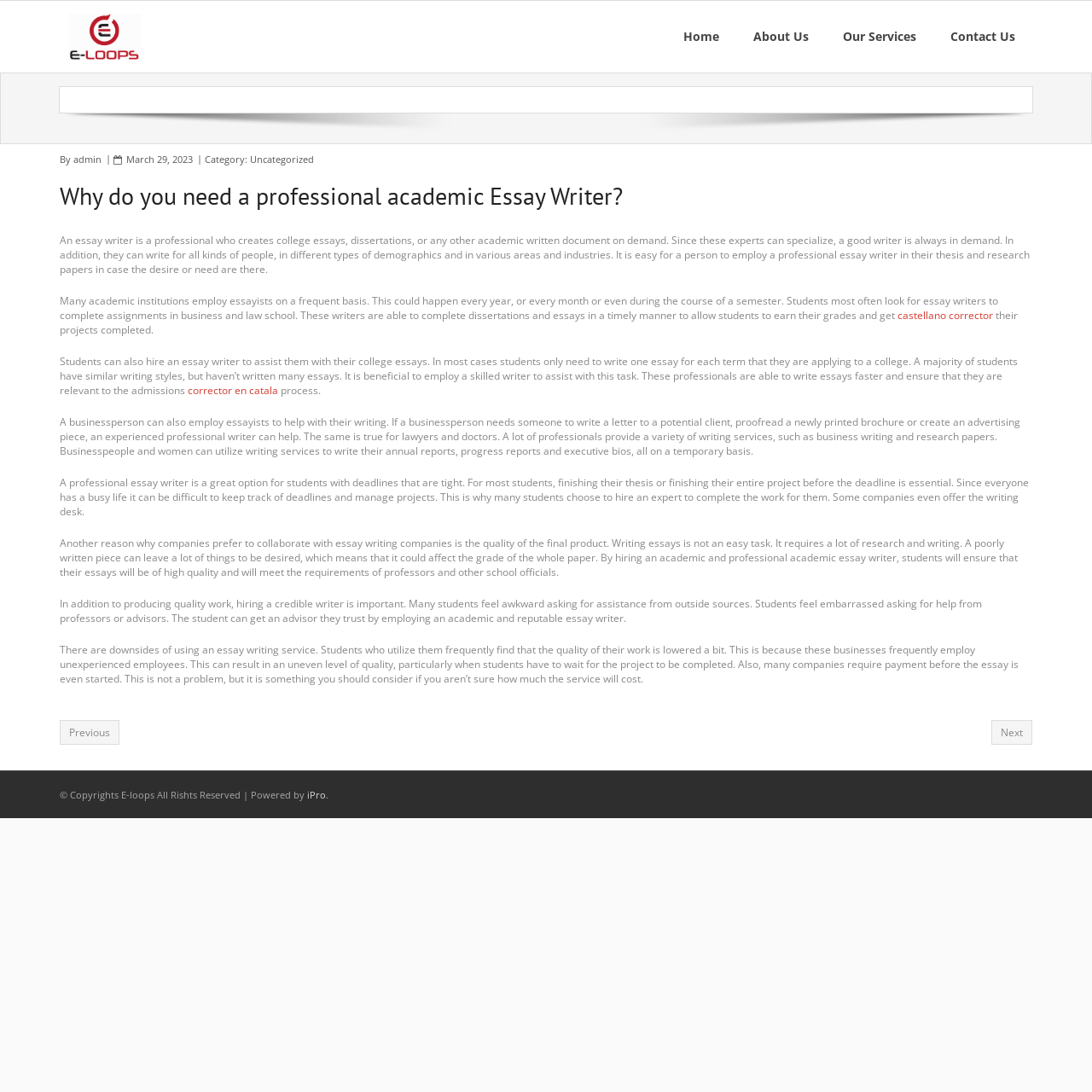Please find the bounding box coordinates of the element that you should click to achieve the following instruction: "Click on Our Services". The coordinates should be presented as four float numbers between 0 and 1: [left, top, right, bottom].

[0.756, 0.001, 0.855, 0.066]